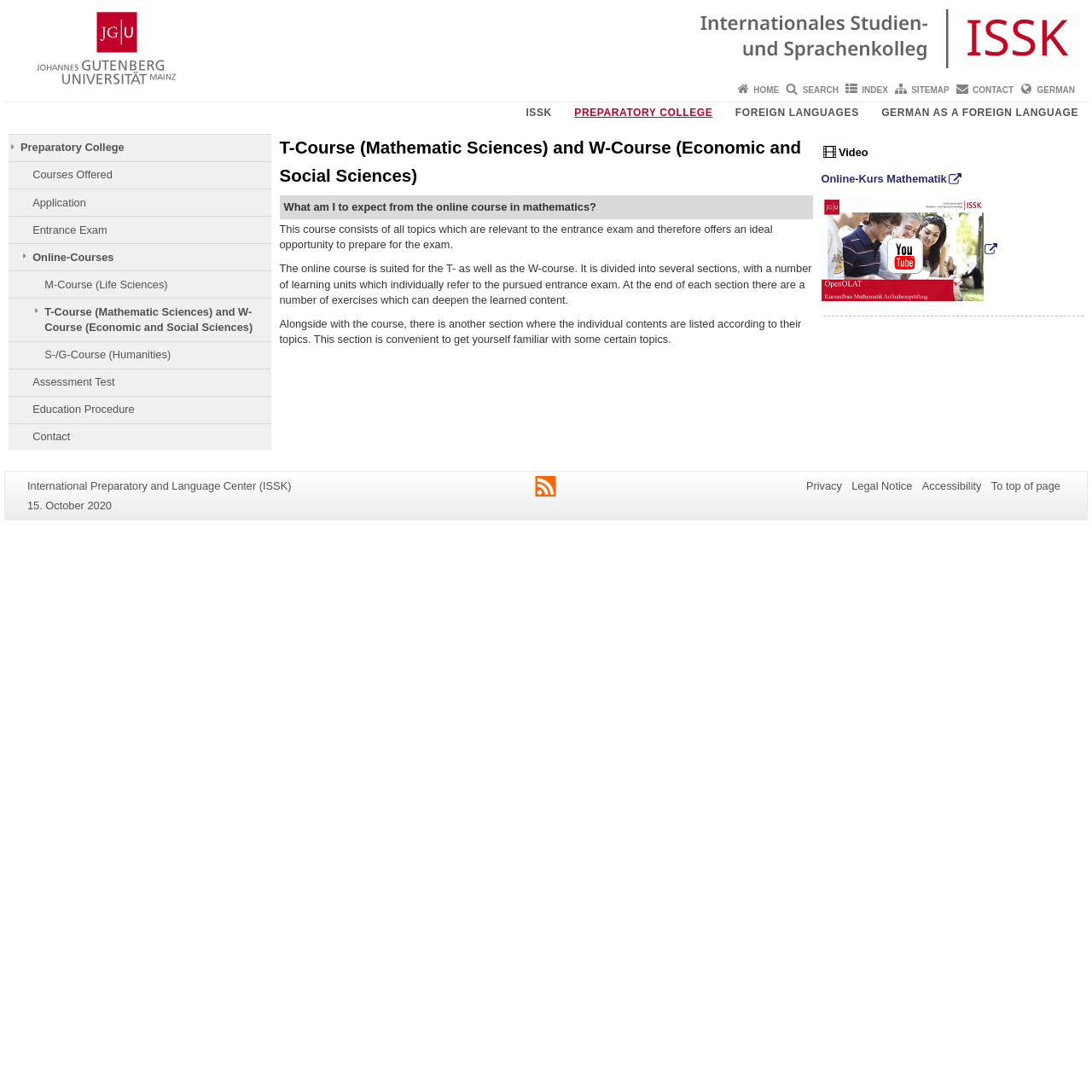What is the name of the language center?
Respond with a short answer, either a single word or a phrase, based on the image.

International Preparatory and Language Center (ISSK)